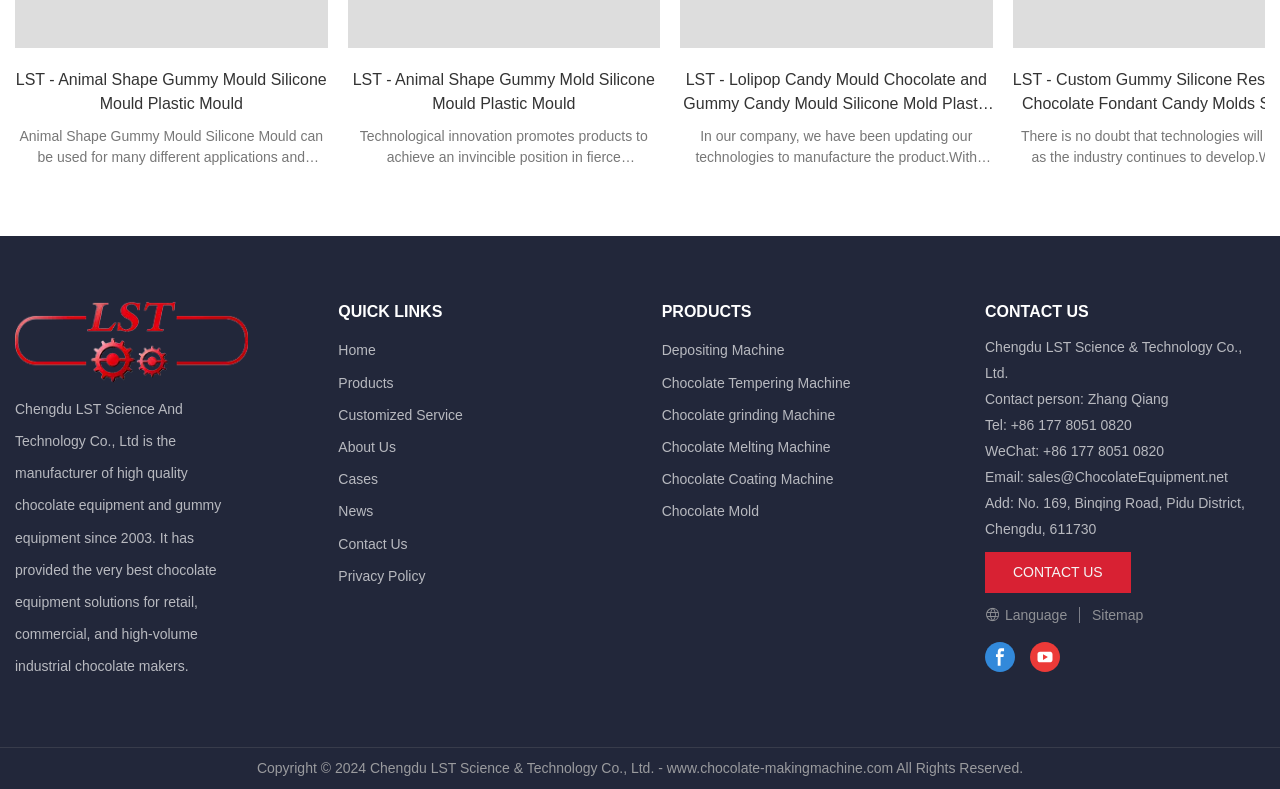Please find the bounding box coordinates of the element that needs to be clicked to perform the following instruction: "Learn more about the company's customized service". The bounding box coordinates should be four float numbers between 0 and 1, represented as [left, top, right, bottom].

[0.264, 0.516, 0.362, 0.536]